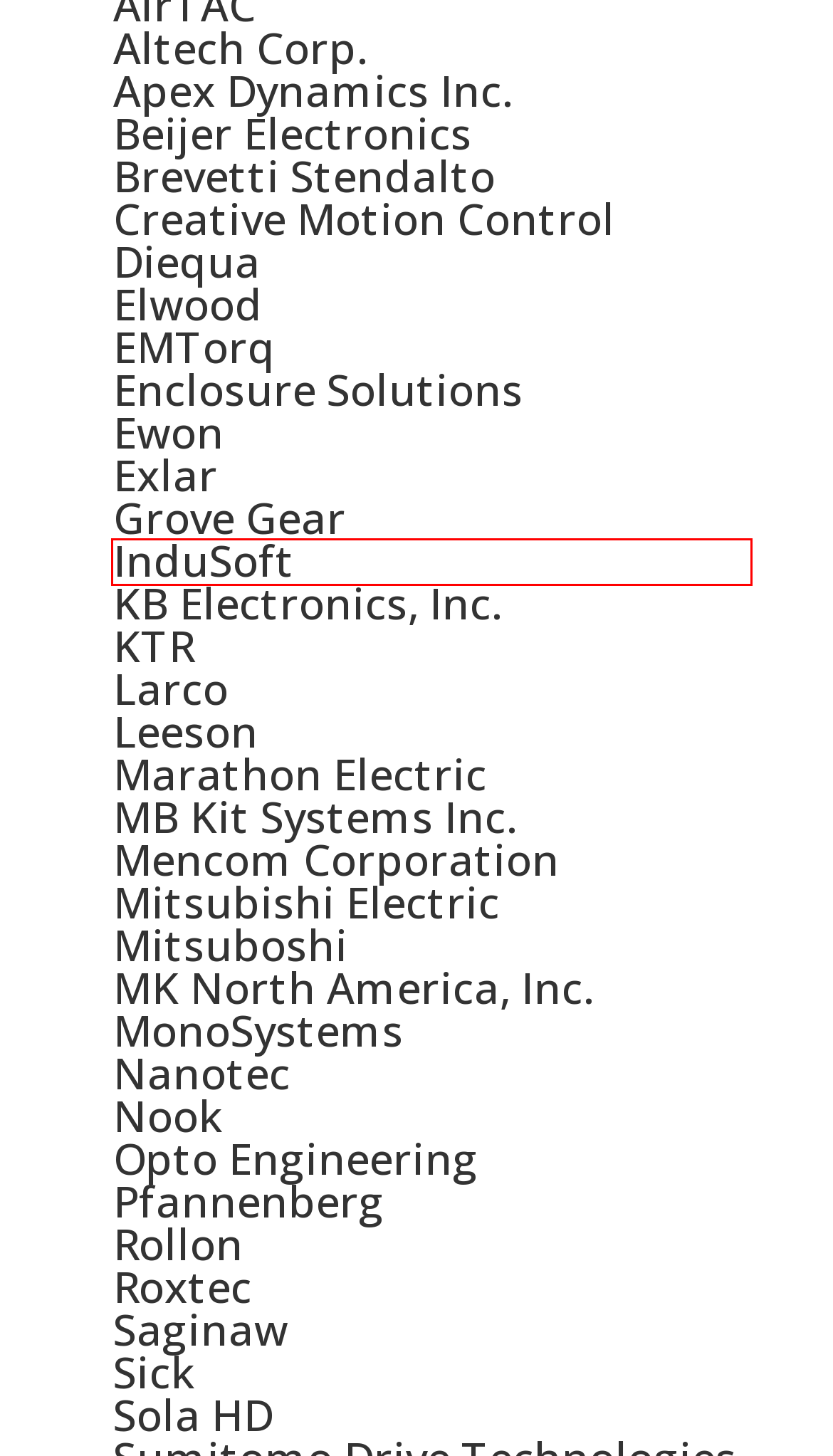Examine the screenshot of a webpage with a red bounding box around a UI element. Select the most accurate webpage description that corresponds to the new page after clicking the highlighted element. Here are the choices:
A. Roxtec - Moxley Electronics
B. MonoSystems - Moxley Electronics
C. Rollon - Moxley Electronics
D. Sola HD - Moxley Electronics
E. InduSoft - Moxley Electronics
F. Elwood - Moxley Electronics
G. EMTorq - Moxley Electronics
H. Mitsubishi Electric - Moxley Electronics

E